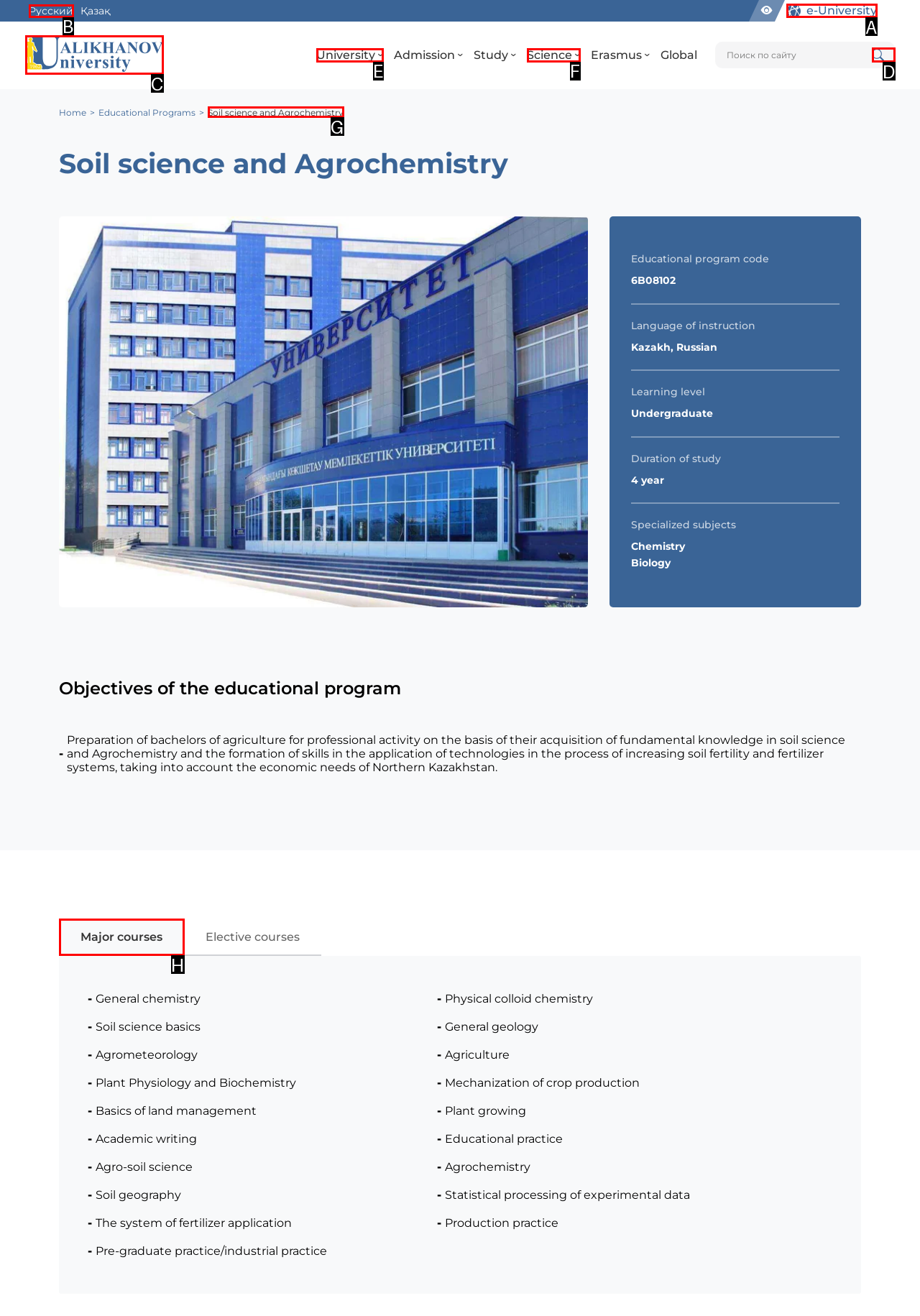Using the given description: Major courses, identify the HTML element that corresponds best. Answer with the letter of the correct option from the available choices.

H